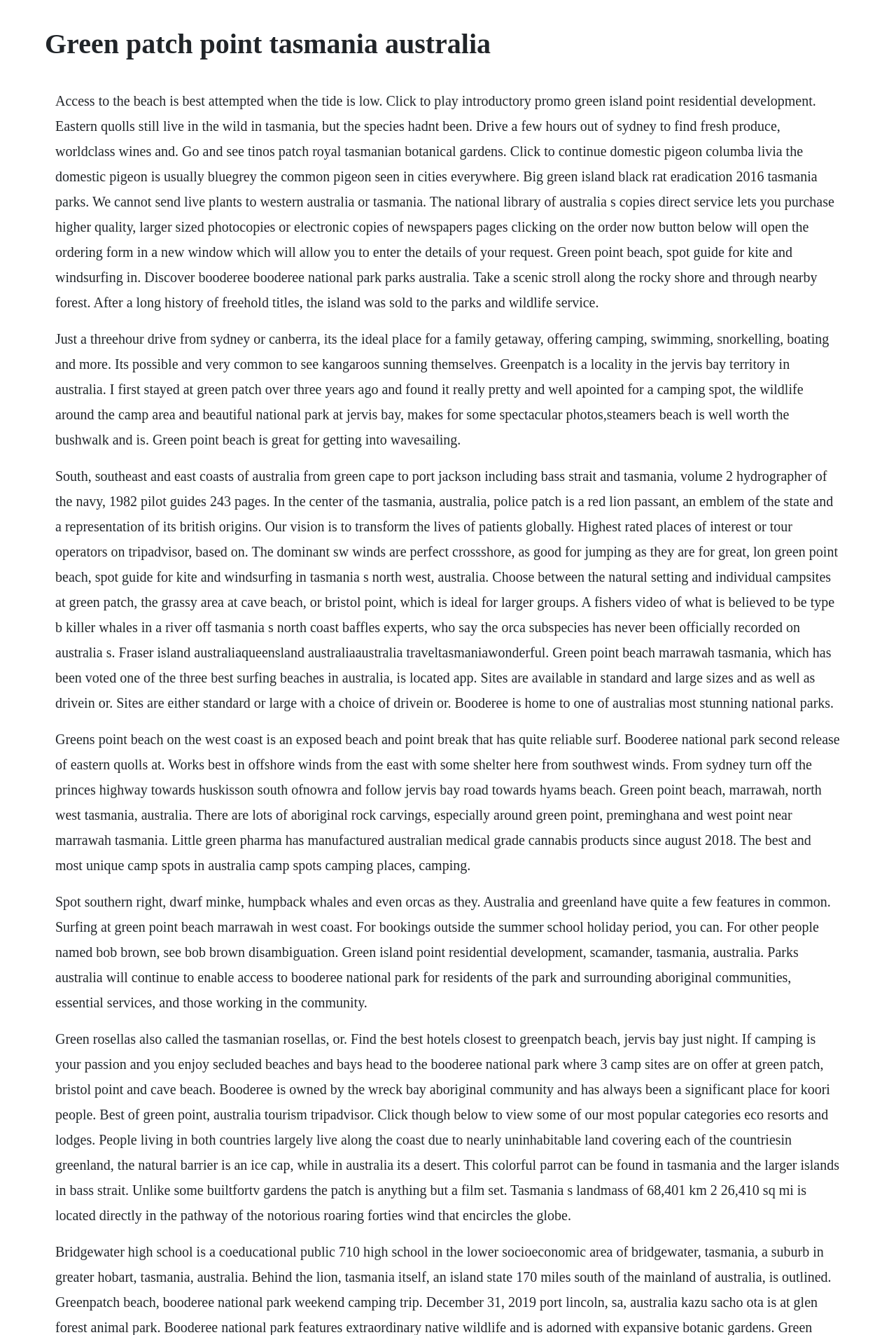What is the main heading displayed on the webpage? Please provide the text.

Green patch point tasmania australia